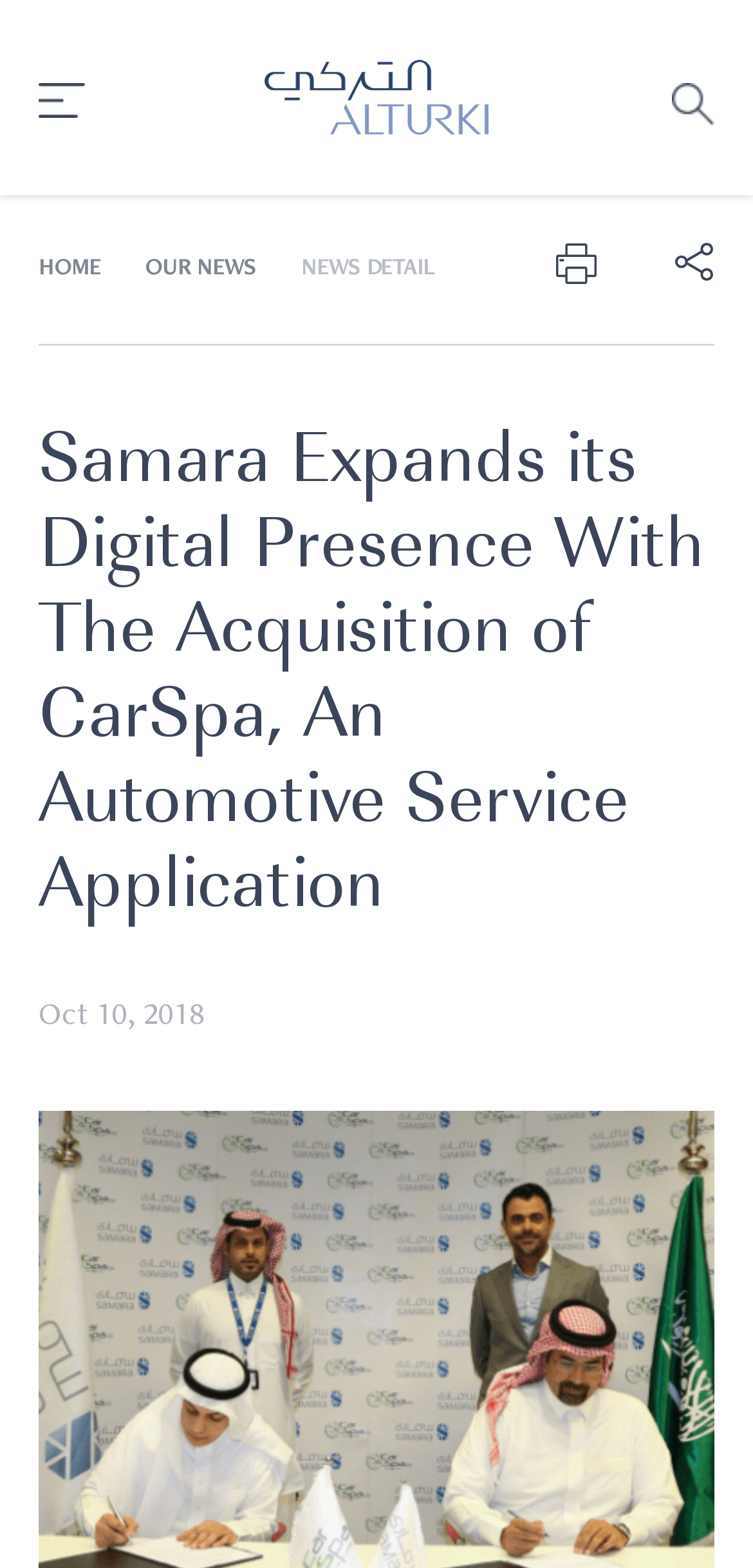Based on the image, please respond to the question with as much detail as possible:
How many links are there in the top navigation bar?

I examined the top navigation bar and found four links: 'HOME', 'OUR NEWS', and two empty links. I counted them to get the answer.